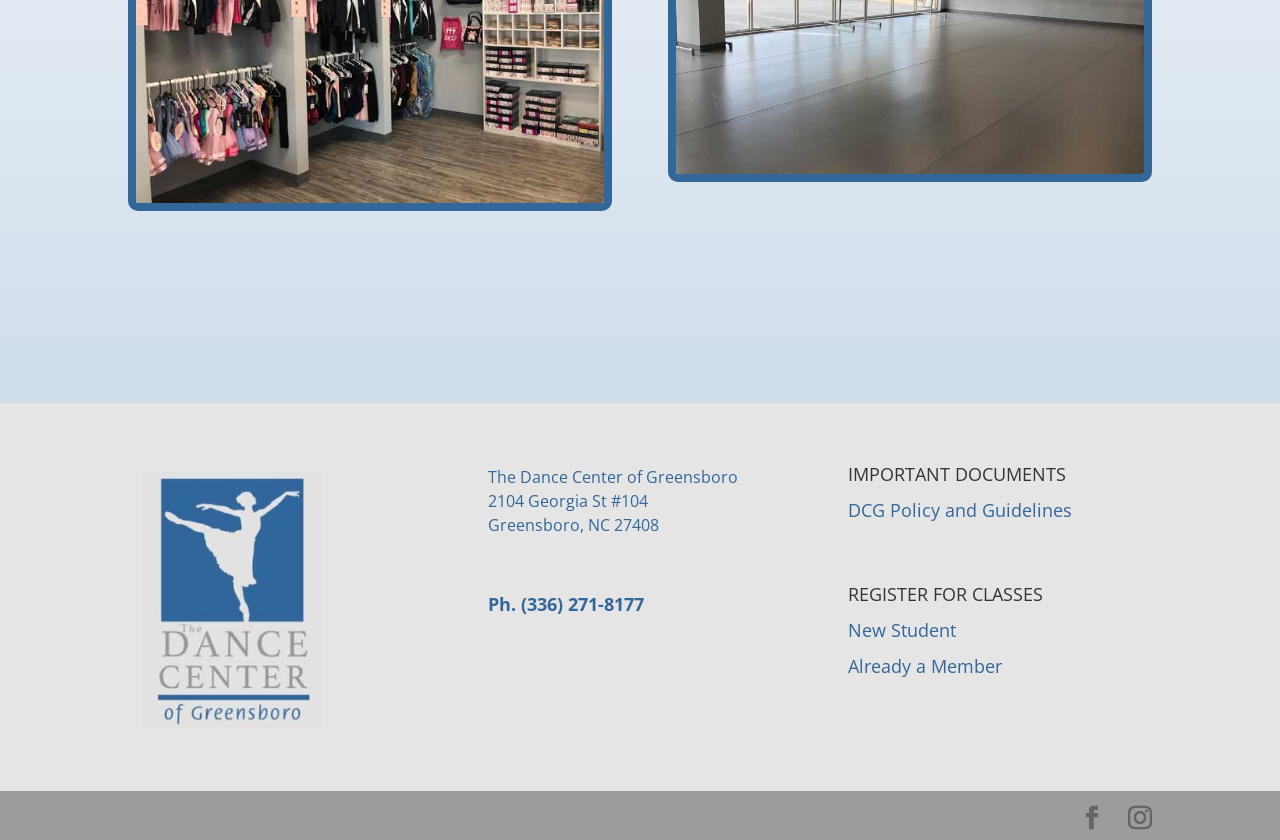Answer the question using only a single word or phrase: 
What is the phone number of the dance center?

(336) 271-8177